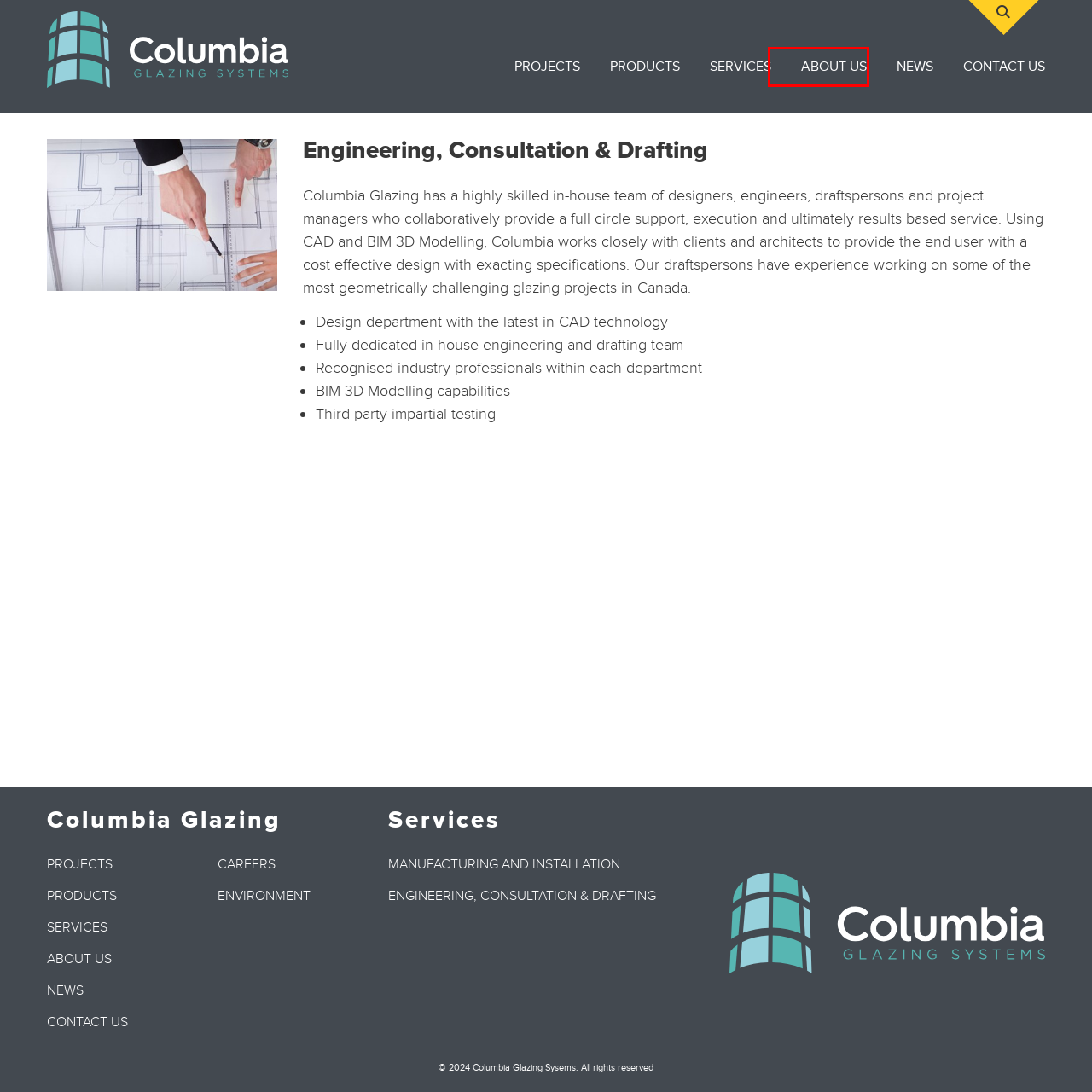You are given a screenshot of a webpage with a red rectangle bounding box. Choose the best webpage description that matches the new webpage after clicking the element in the bounding box. Here are the candidates:
A. Products - Columbia Glazing Systems
B. Projects - Columbia Glazing Systems
C. Contact Us - Columbia Glazing Systems
D. Environment - Columbia Glazing Systems
E. Home Page - Columbia Glazing Systems
F. About Us - Columbia Glazing Systems
G. Manufacturing and Installation - Columbia Glazing Systems
H. News - Columbia Glazing Systems

F